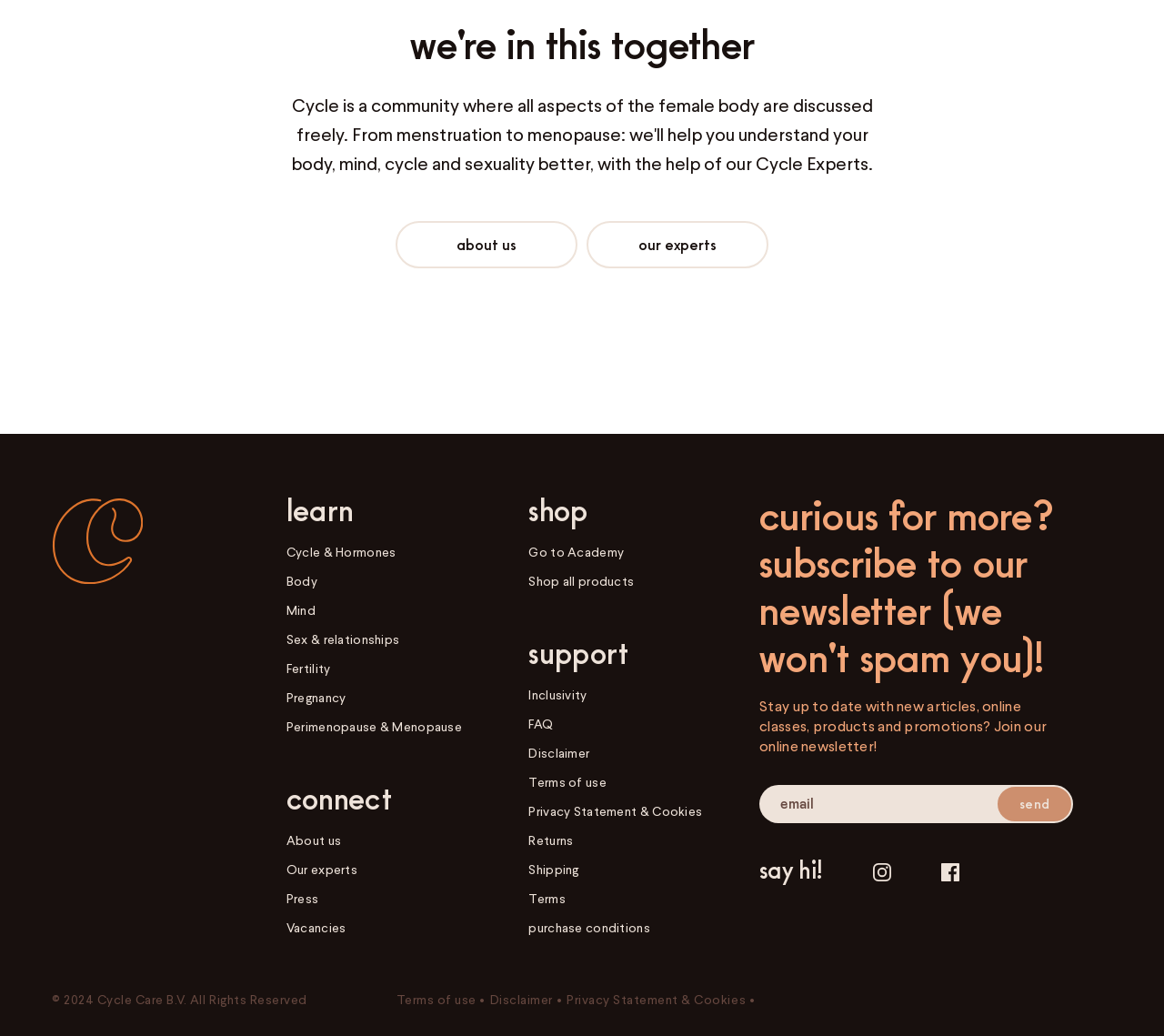Determine the bounding box coordinates for the element that should be clicked to follow this instruction: "Learn about Cycle and Hormones". The coordinates should be given as four float numbers between 0 and 1, in the format [left, top, right, bottom].

[0.246, 0.525, 0.34, 0.54]